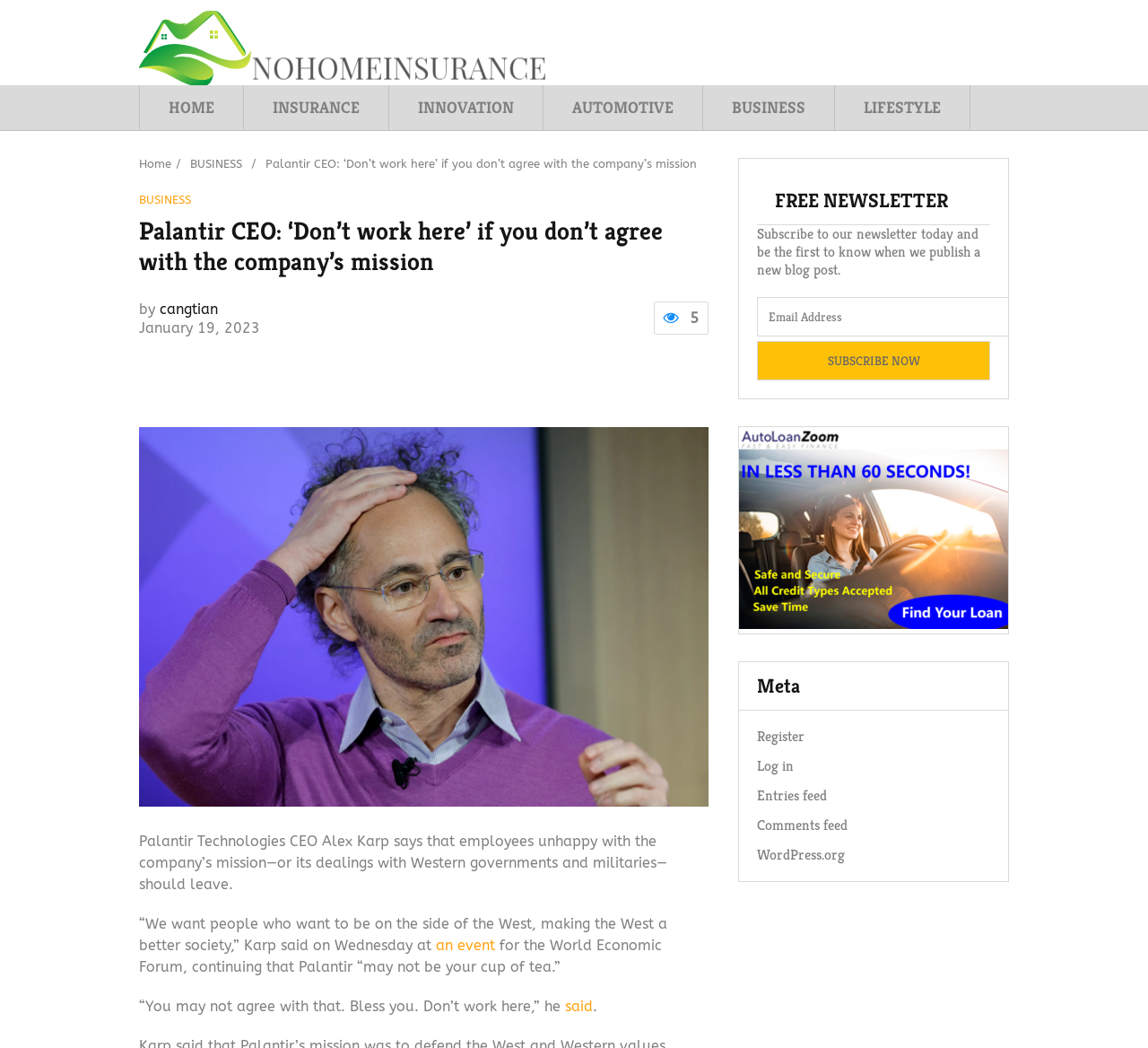Describe all the key features and sections of the webpage thoroughly.

The webpage appears to be a news article page with a focus on business news. At the top, there is a header section with a logo and a navigation menu consisting of six links: "HOME", "INSURANCE", "INNOVATION", "AUTOMOTIVE", "BUSINESS", and "LIFESTYLE". Below the navigation menu, there is a large heading that reads "Palantir CEO: ‘Don’t work here’ if you don’t agree with the company’s mission".

The main content of the article is divided into several sections. The first section has a heading that repeats the title of the article, followed by a brief introduction to the story. There is an image below the introduction, which takes up a significant portion of the page. The article then continues with a quote from Palantir Technologies CEO Alex Karp, who says that employees unhappy with the company's mission should leave.

To the right of the main content, there is a sidebar with a heading that reads "FREE NEWSLETTER". Below the heading, there is a brief description of the newsletter and a form to subscribe with an email address. There are also several links to register, log in, and access feeds for entries and comments.

At the very bottom of the page, there is a footer section with a heading that reads "Meta" and several links to related resources, including WordPress.org.